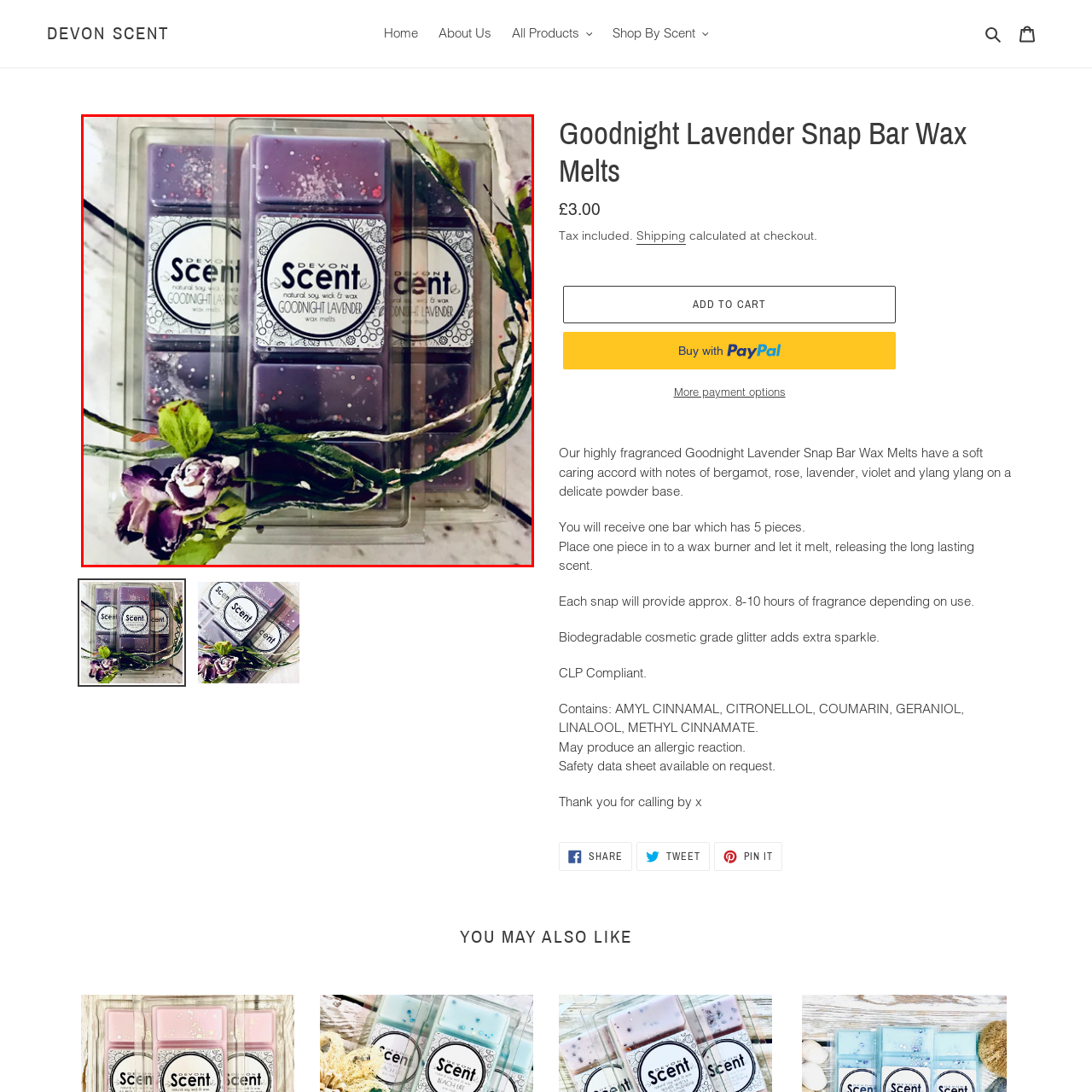What type of wax are the melts made of?
Carefully examine the content inside the red bounding box and give a detailed response based on what you observe.

The front label of the product prominently displays the brand name 'Devon Scent' and descriptive text indicating that these are natural soy wax melts, which suggests that the wax melts are made of soy wax.